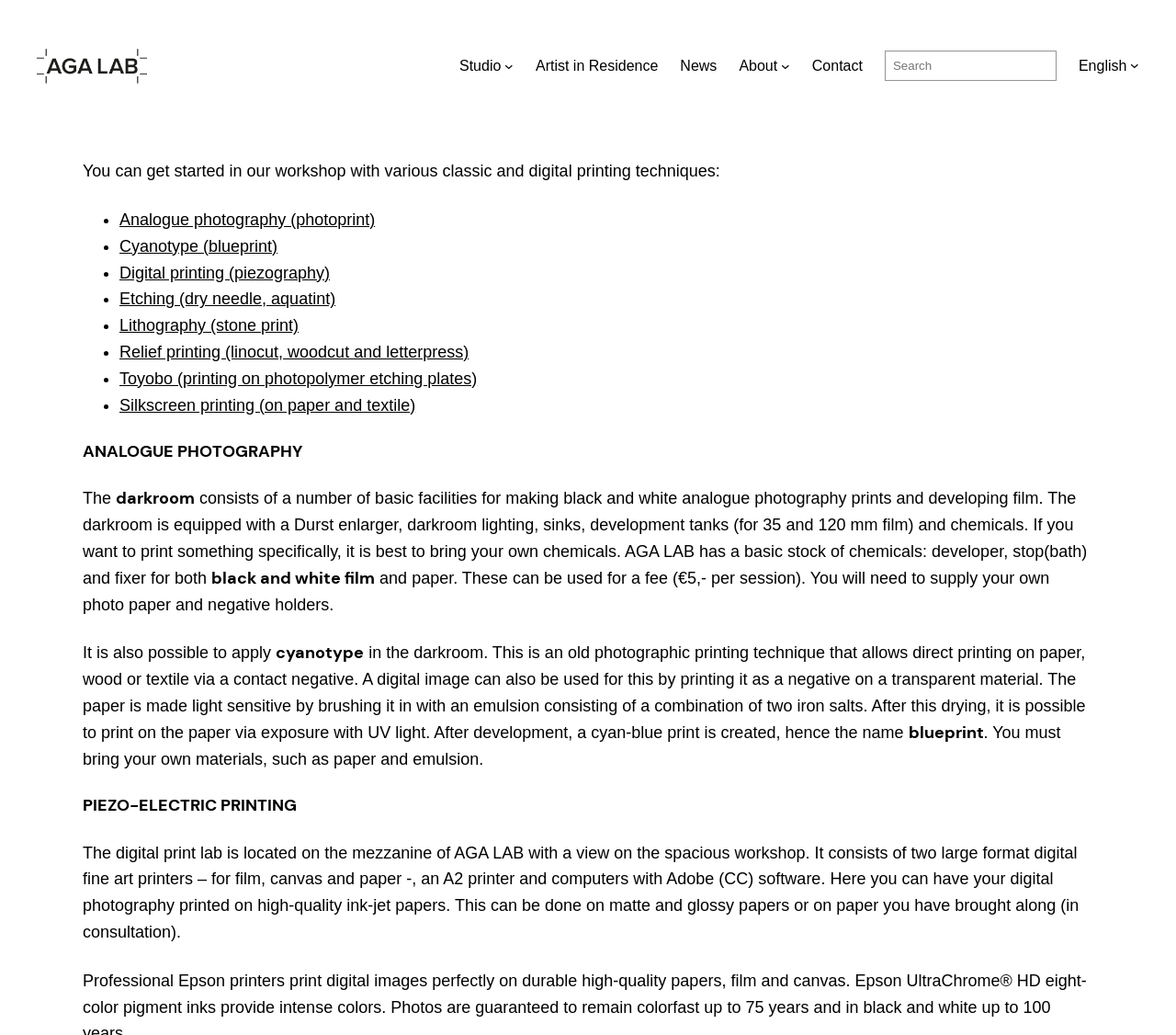Answer the question below in one word or phrase:
What type of paper can be used for cyanotype printing?

Paper, wood or textile